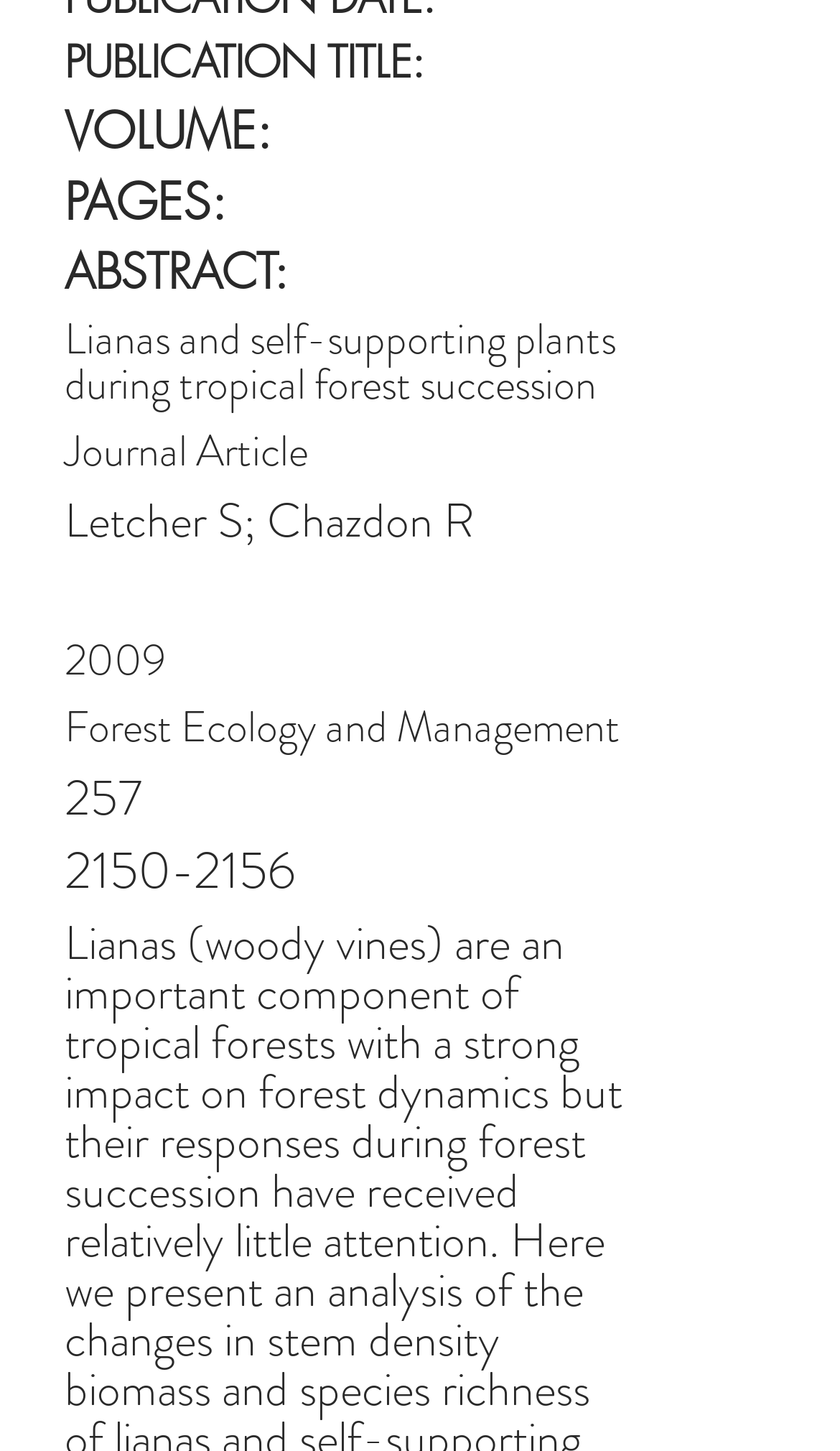What is the year of publication?
Using the visual information, reply with a single word or short phrase.

2009